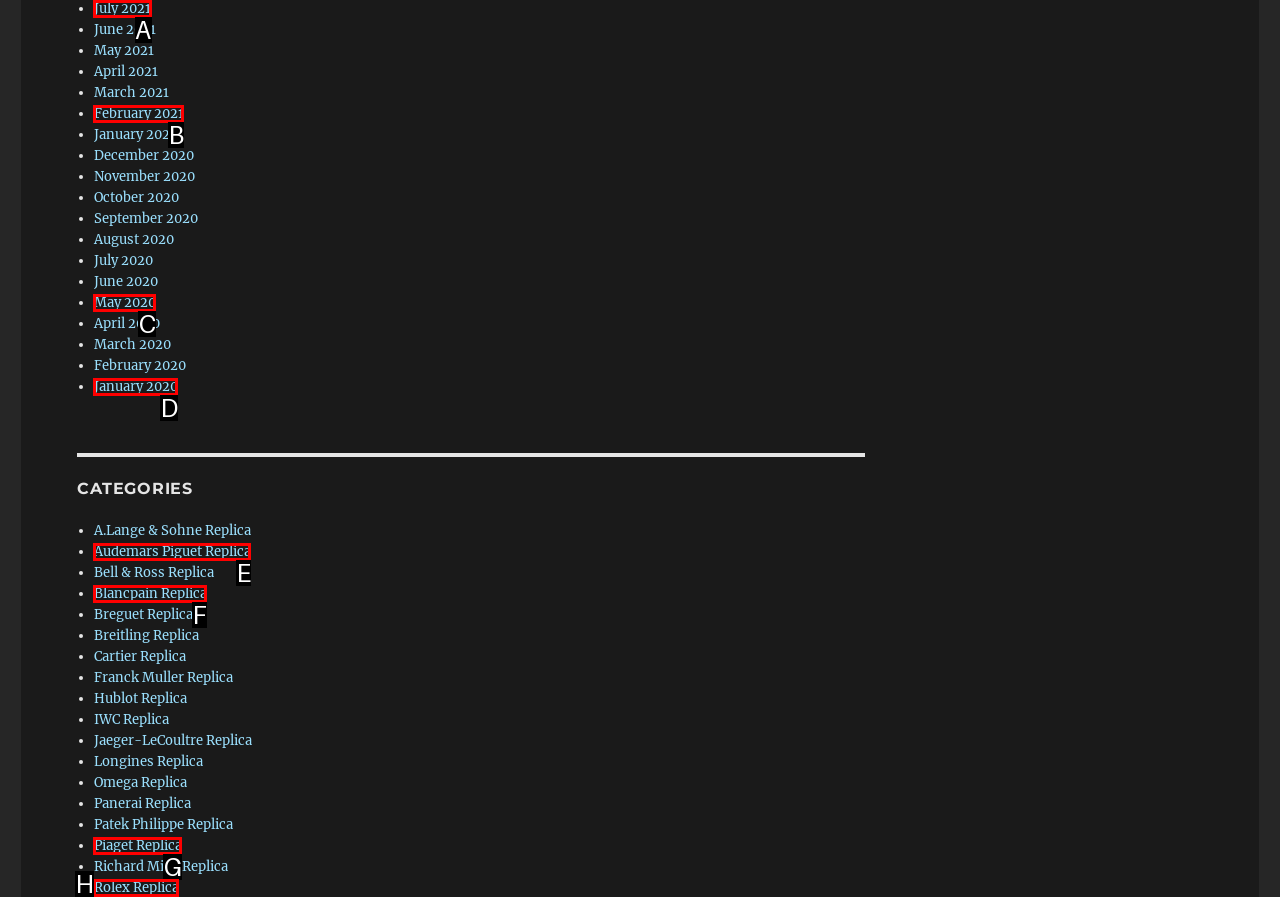Find the option you need to click to complete the following instruction: Click on July 2021
Answer with the corresponding letter from the choices given directly.

A